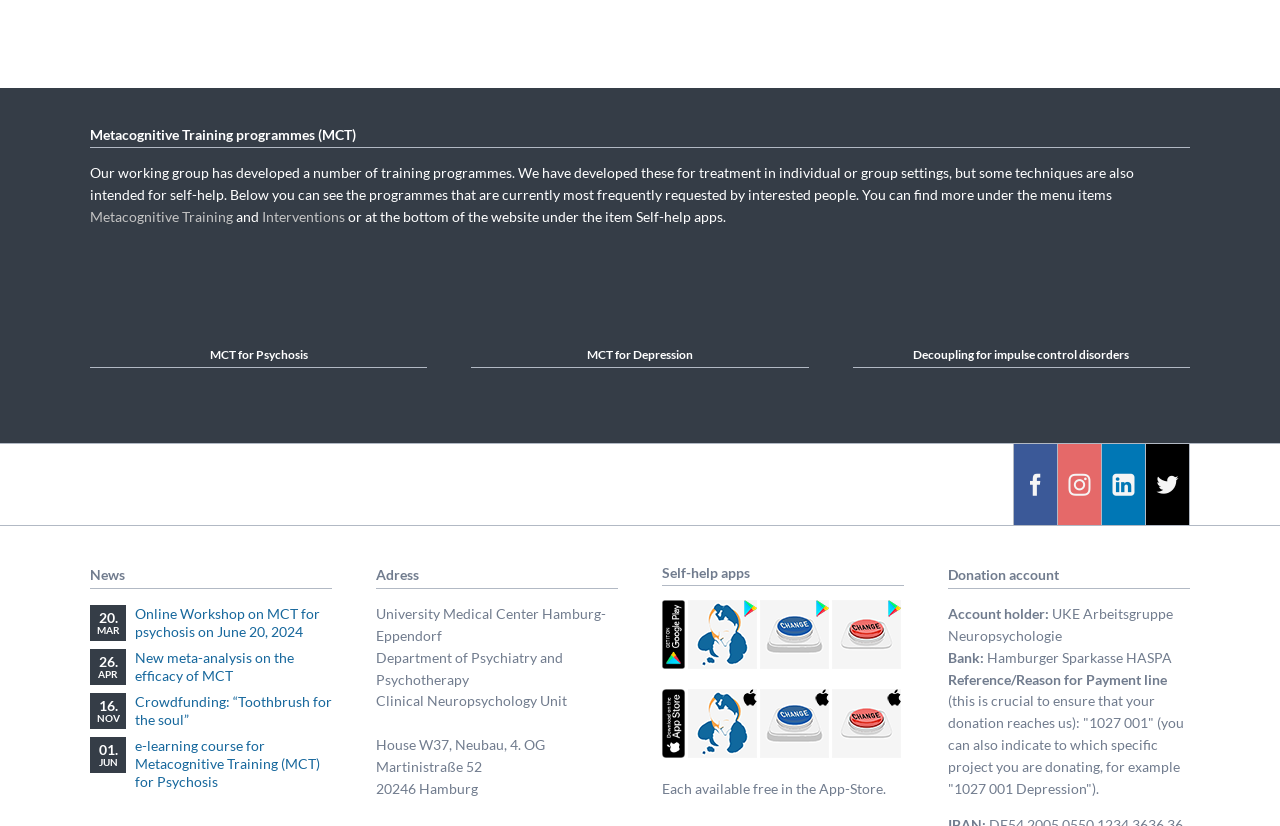Please locate the bounding box coordinates of the element that should be clicked to complete the given instruction: "Click on Metacognitive Training".

[0.07, 0.251, 0.182, 0.272]